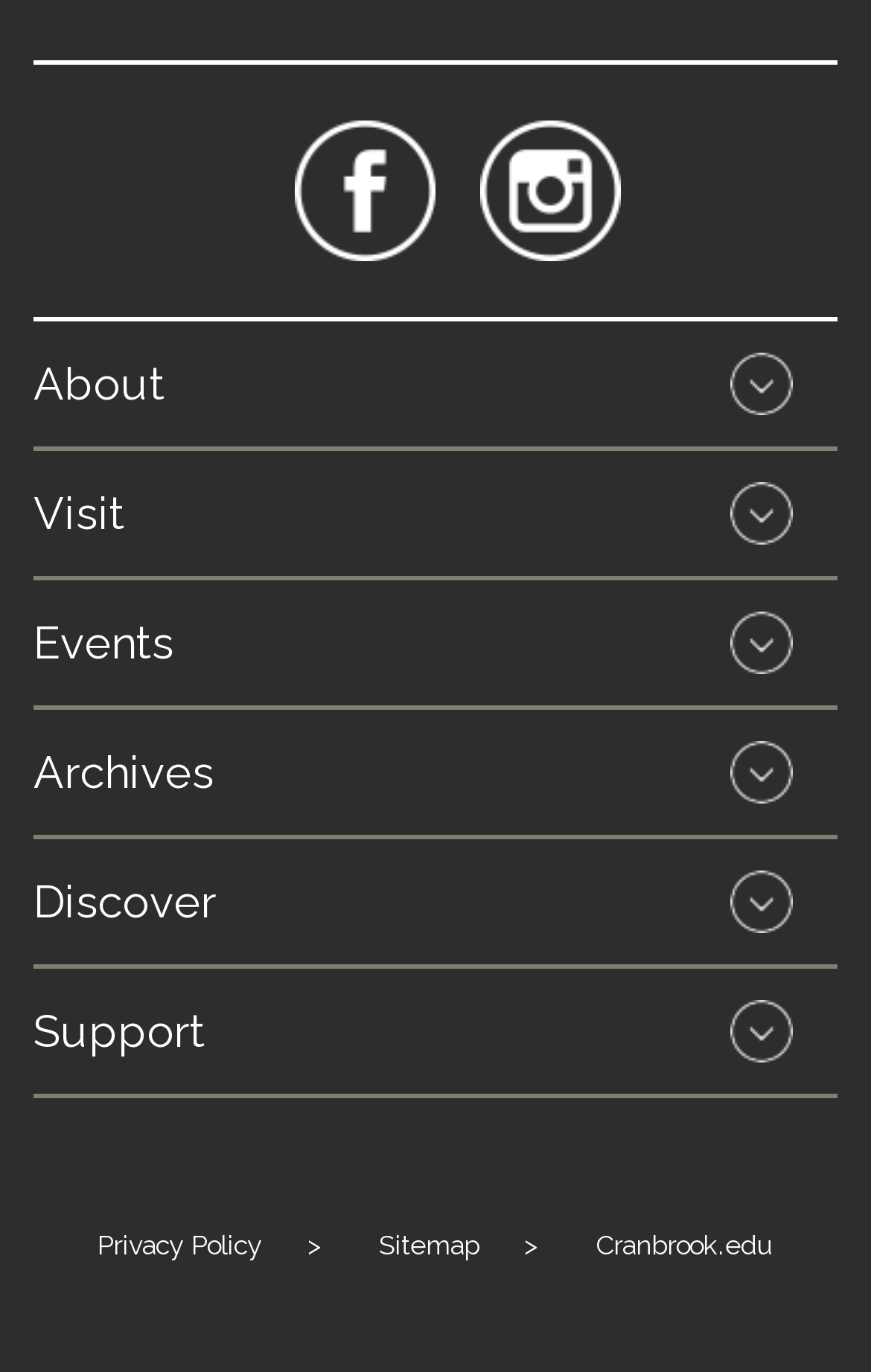Please determine the bounding box coordinates for the element that should be clicked to follow these instructions: "Switch to English".

None